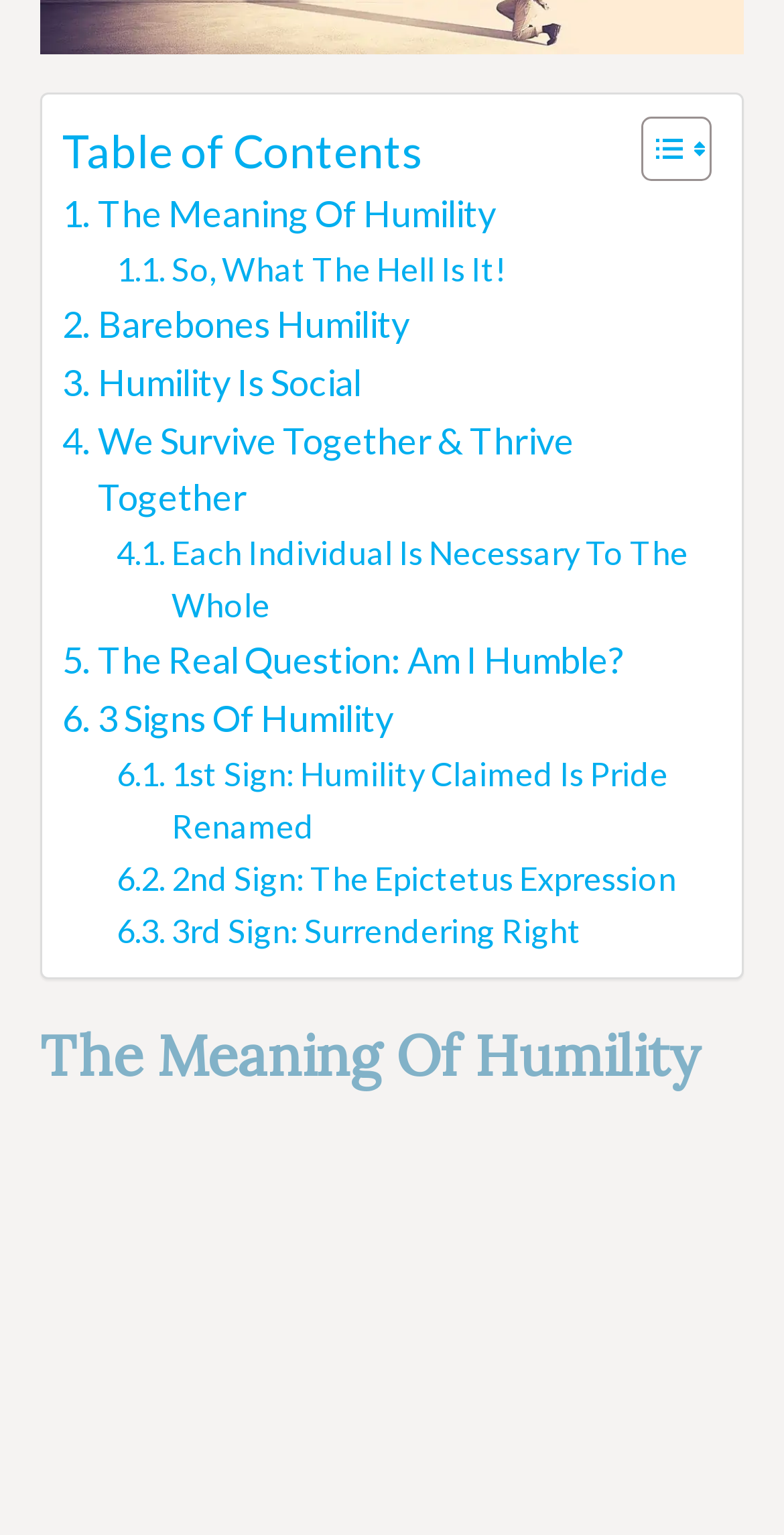What is the last link in the table of contents?
Look at the image and respond with a one-word or short phrase answer.

3rd Sign: Surrendering Right